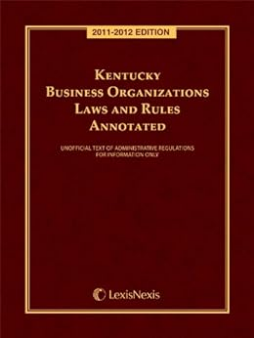Who is the publisher of the book?
Using the information from the image, answer the question thoroughly.

The publisher's name, LexisNexis, is depicted at the bottom of the book cover, indicating a trusted source for legal and regulatory information related to business organizations in Kentucky.